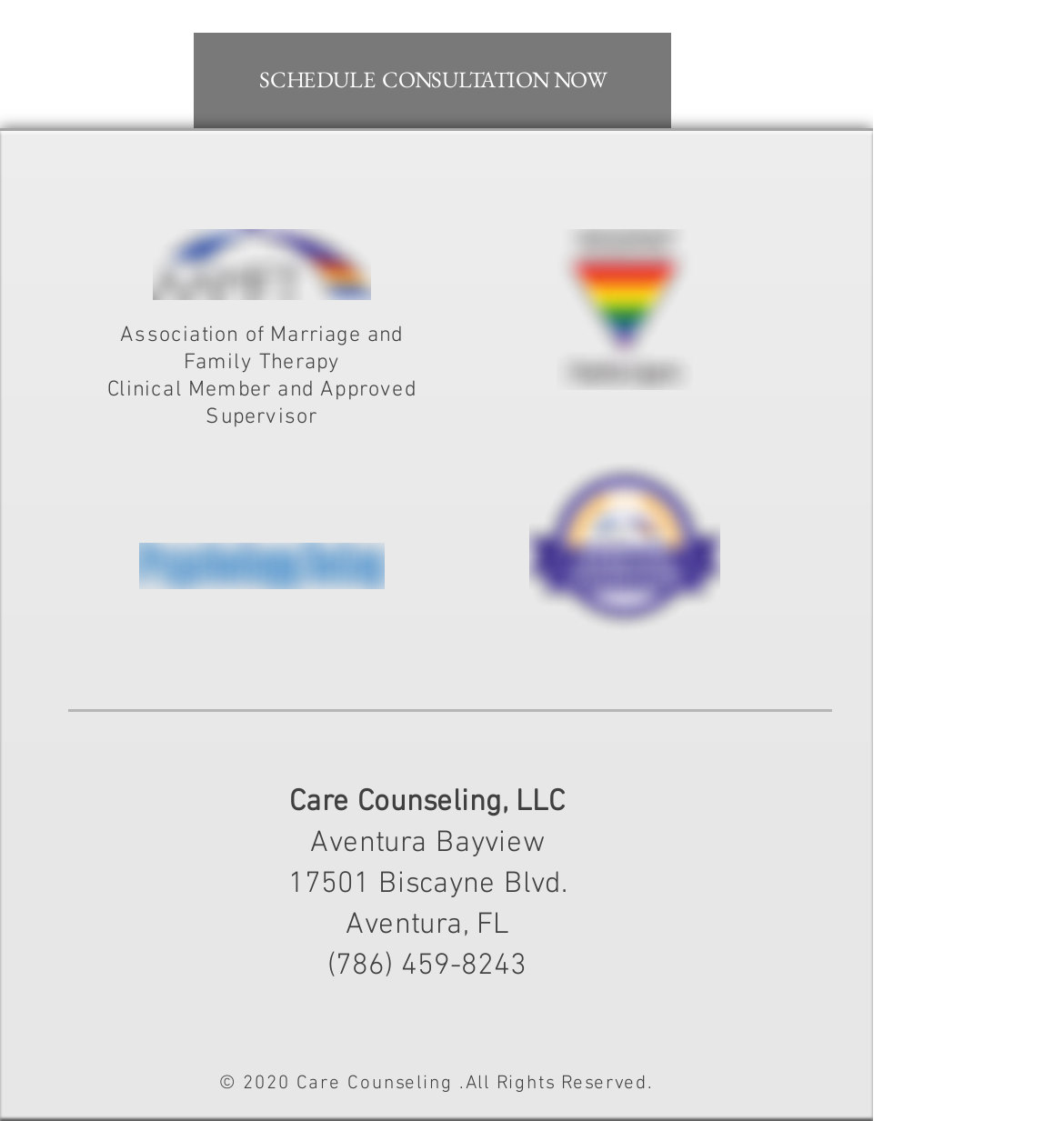What is the company name?
Look at the image and answer with only one word or phrase.

Care Counseling, LLC